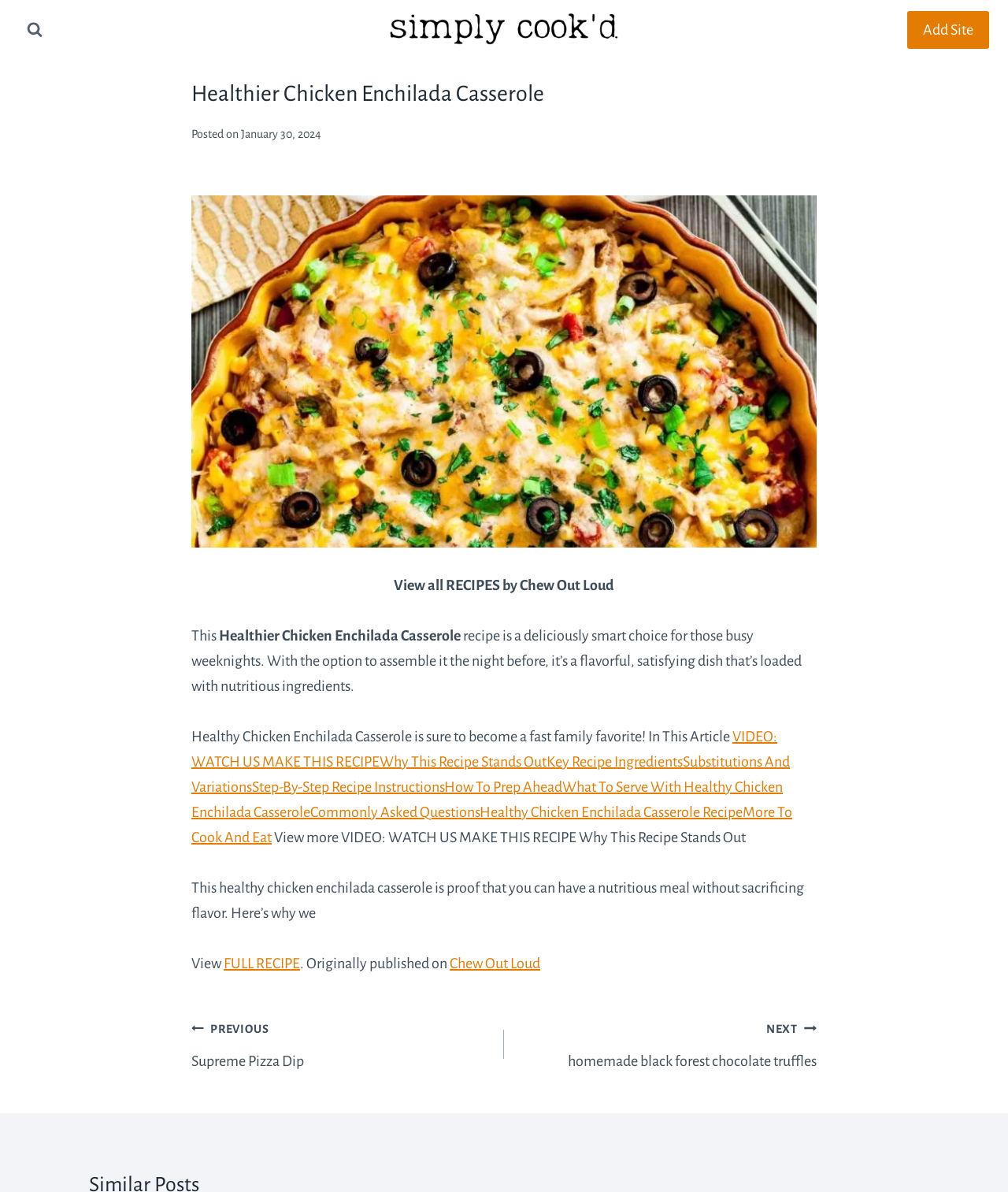Identify the bounding box coordinates of the clickable region required to complete the instruction: "View search form". The coordinates should be given as four float numbers within the range of 0 and 1, i.e., [left, top, right, bottom].

[0.019, 0.012, 0.05, 0.038]